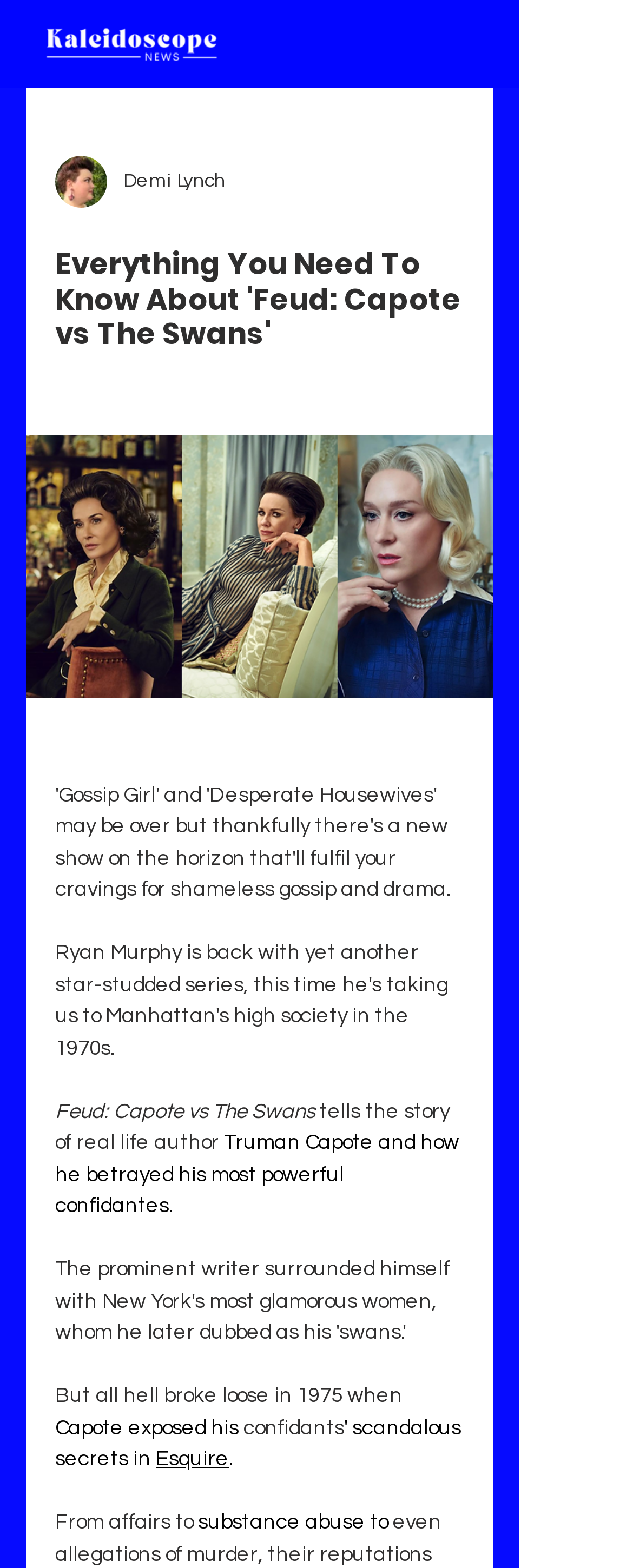Can you determine the main header of this webpage?

Everything You Need To Know About 'Feud: Capote vs The Swans'